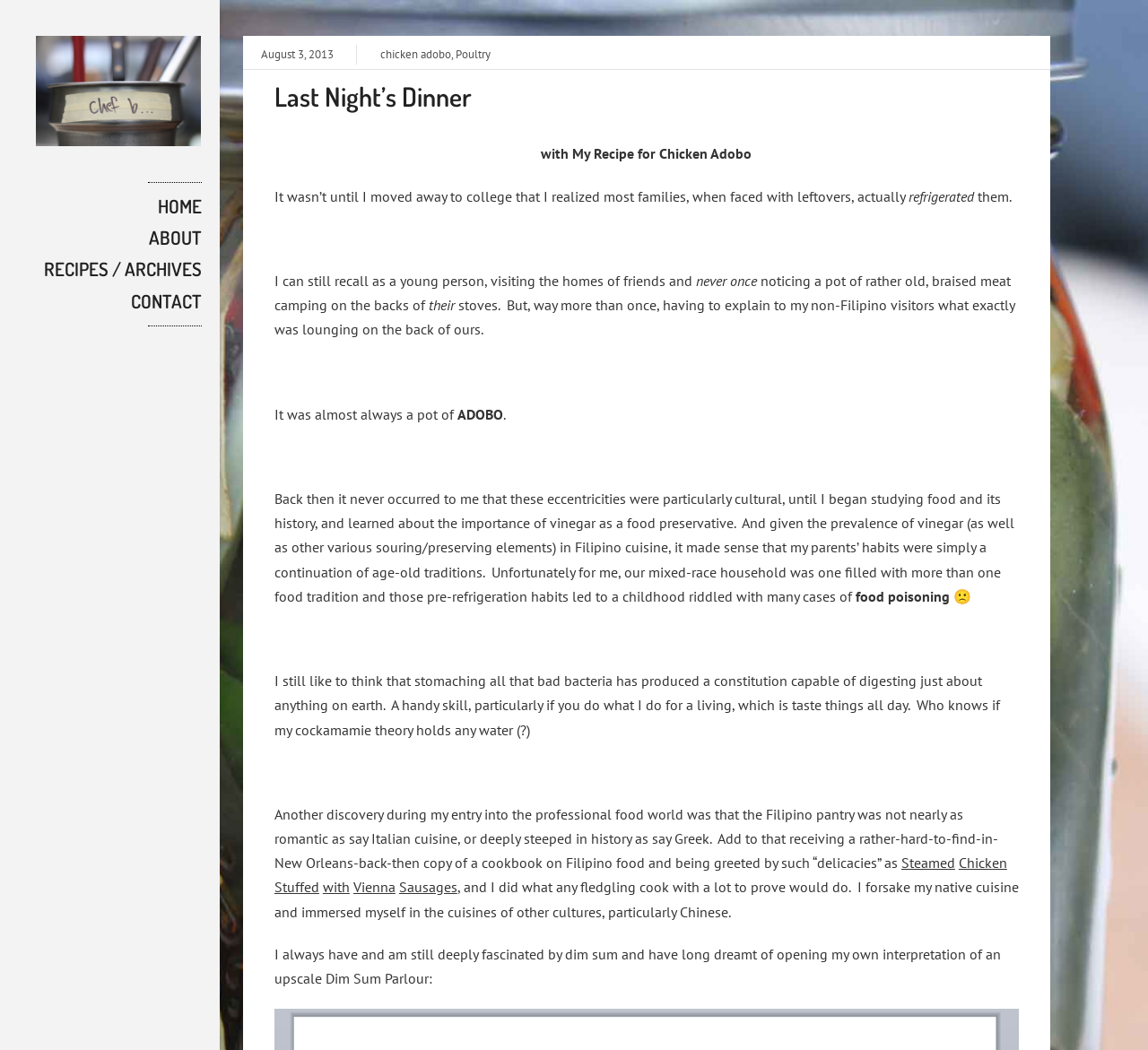Identify the bounding box coordinates for the UI element mentioned here: "Recipes / Archives". Provide the coordinates as four float values between 0 and 1, i.e., [left, top, right, bottom].

[0.023, 0.242, 0.191, 0.272]